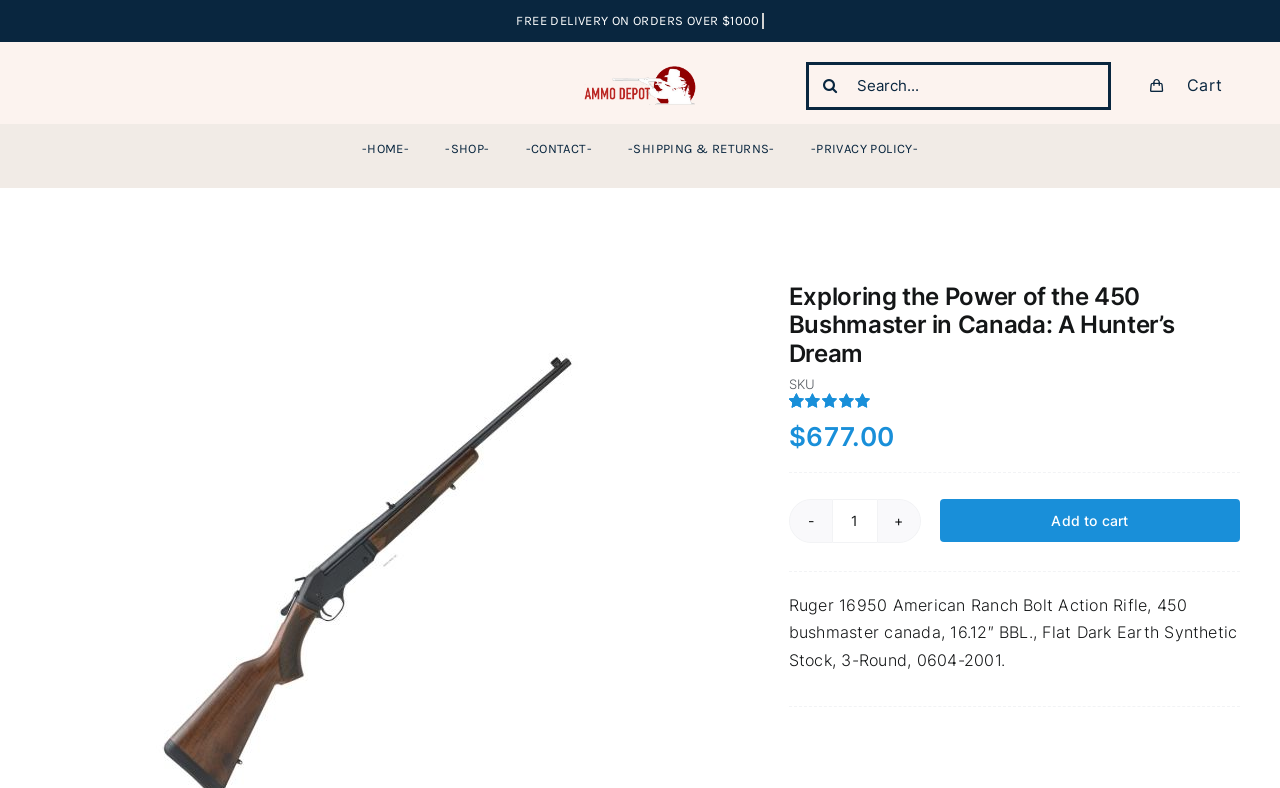Find the bounding box coordinates of the clickable element required to execute the following instruction: "View cart". Provide the coordinates as four float numbers between 0 and 1, i.e., [left, top, right, bottom].

[0.921, 0.081, 0.961, 0.136]